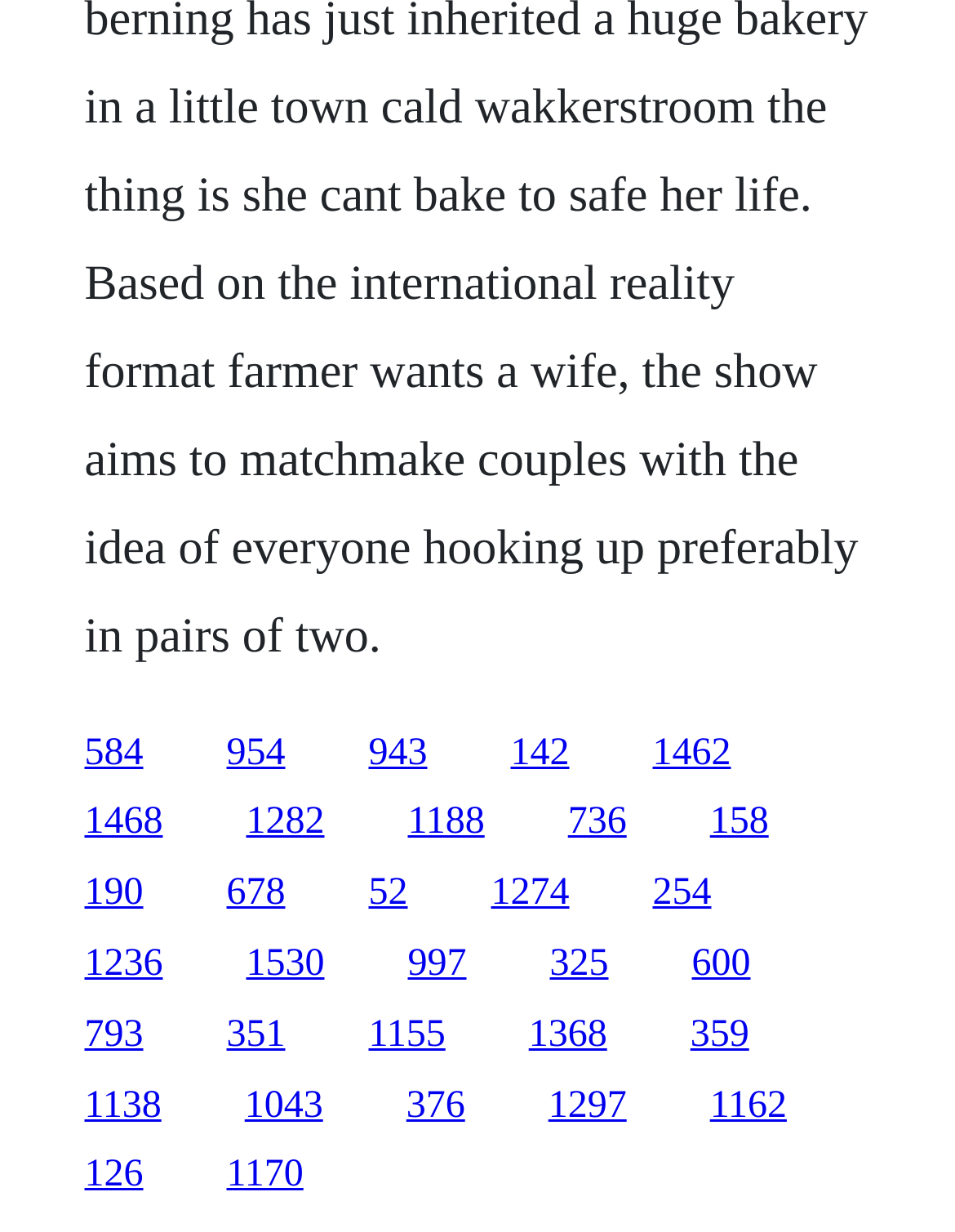Locate the bounding box coordinates of the clickable area to execute the instruction: "follow the tenth link". Provide the coordinates as four float numbers between 0 and 1, represented as [left, top, right, bottom].

[0.595, 0.651, 0.656, 0.685]